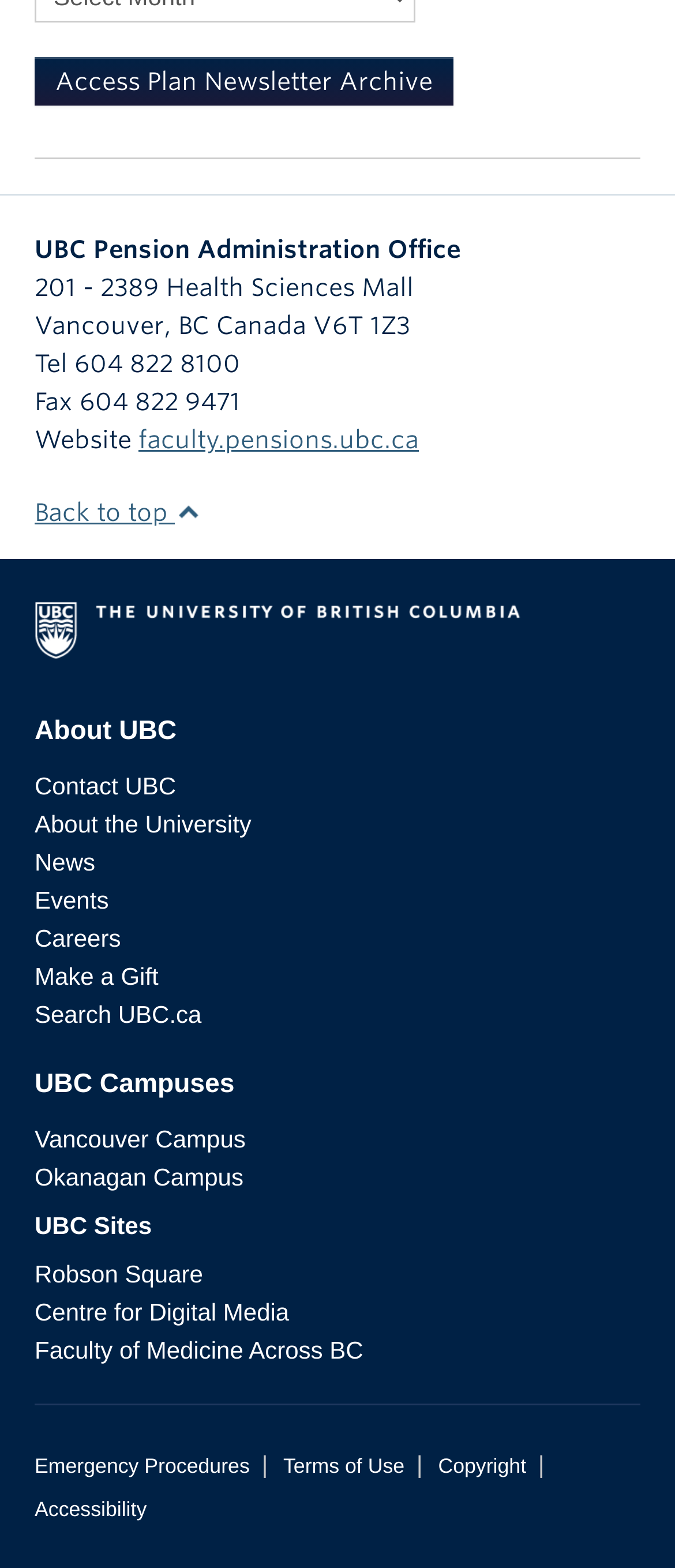Refer to the image and answer the question with as much detail as possible: What is the website of the UBC Pension Administration Office?

I found the answer by looking at the link element with the text 'faculty.pensions.ubc.ca' located in the contact information section.